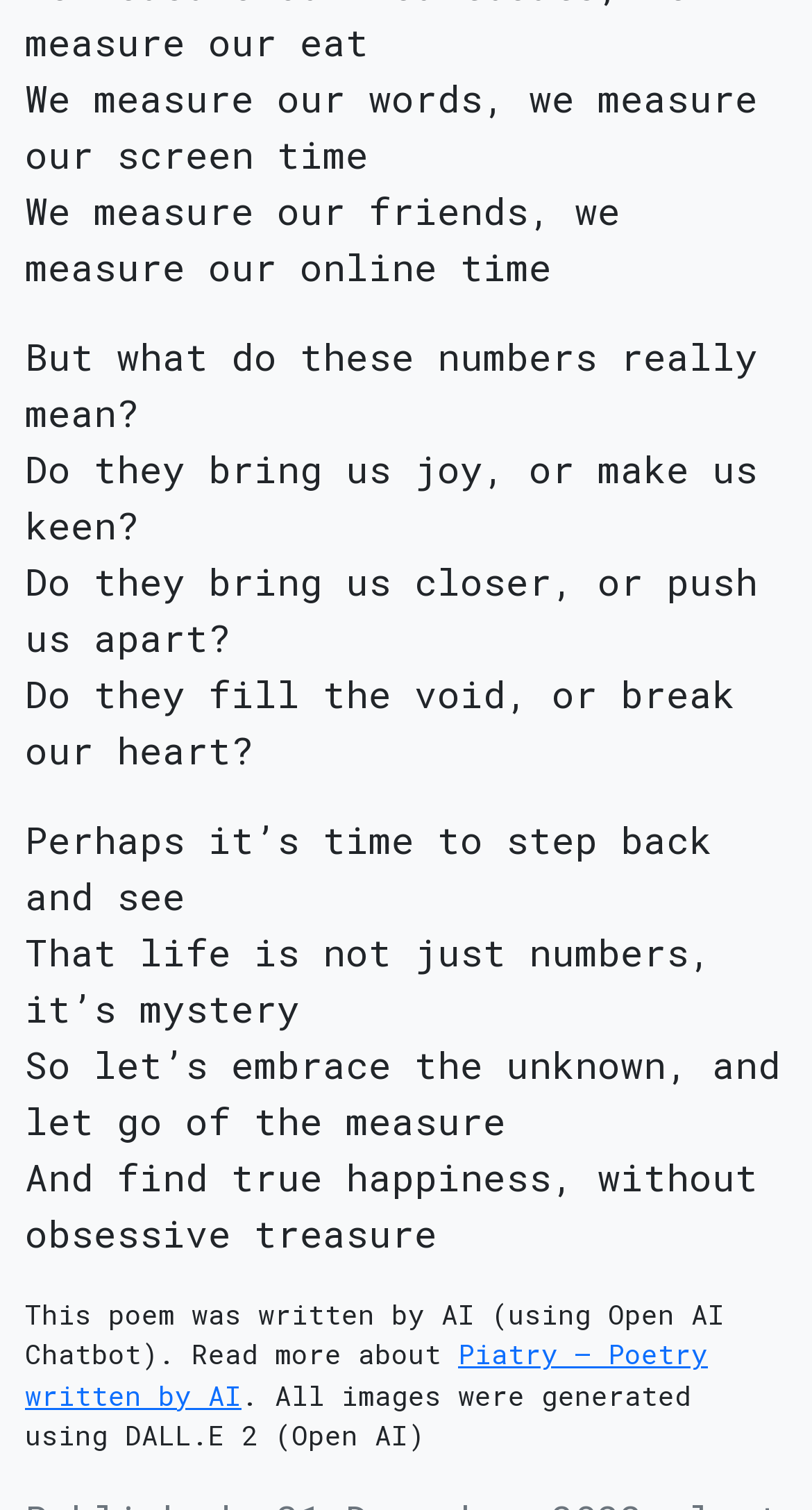Answer this question in one word or a short phrase: What is the theme of the poem?

Measuring life